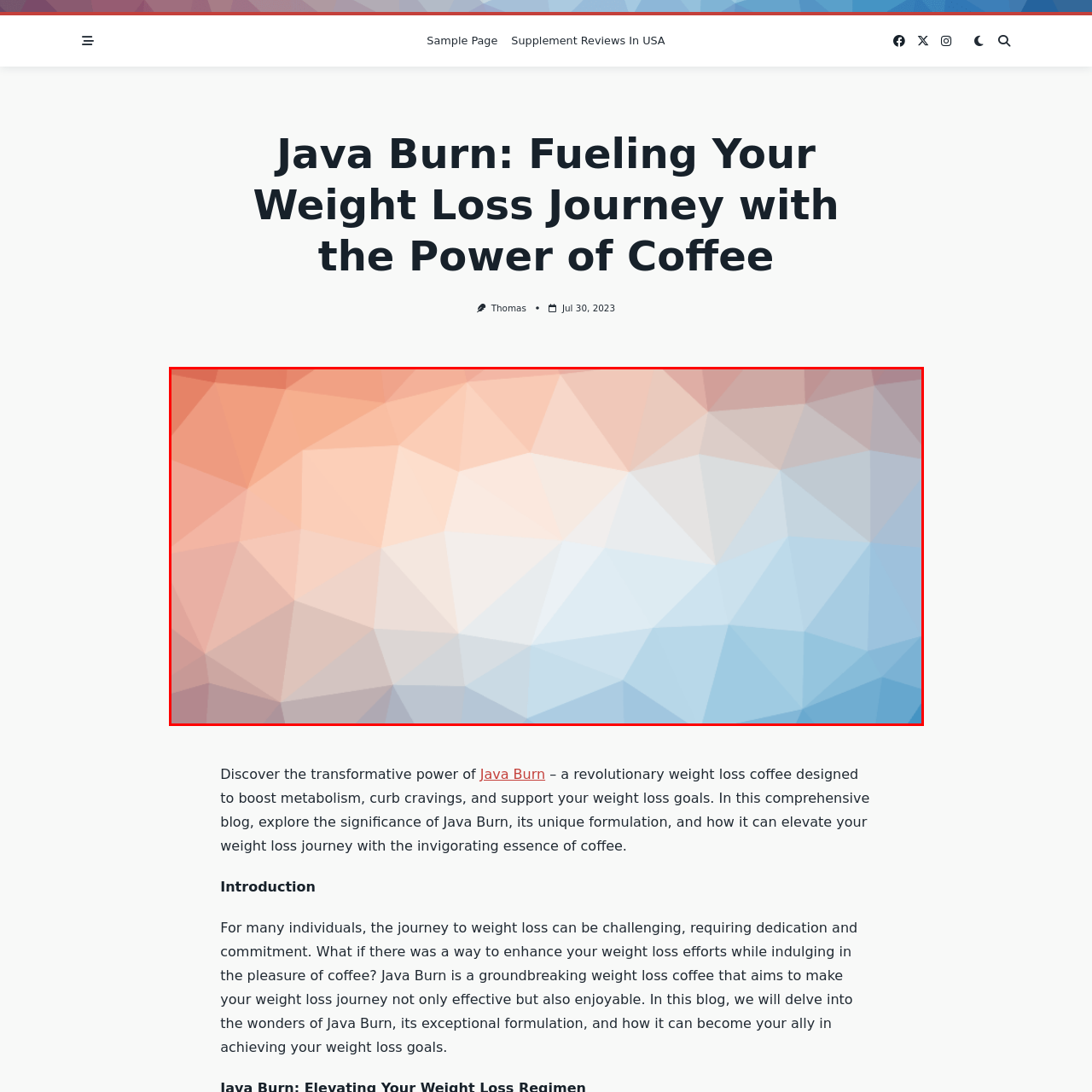Analyze the content inside the red-marked area, What is the background of the image? Answer using only one word or a concise phrase.

Soft and warm